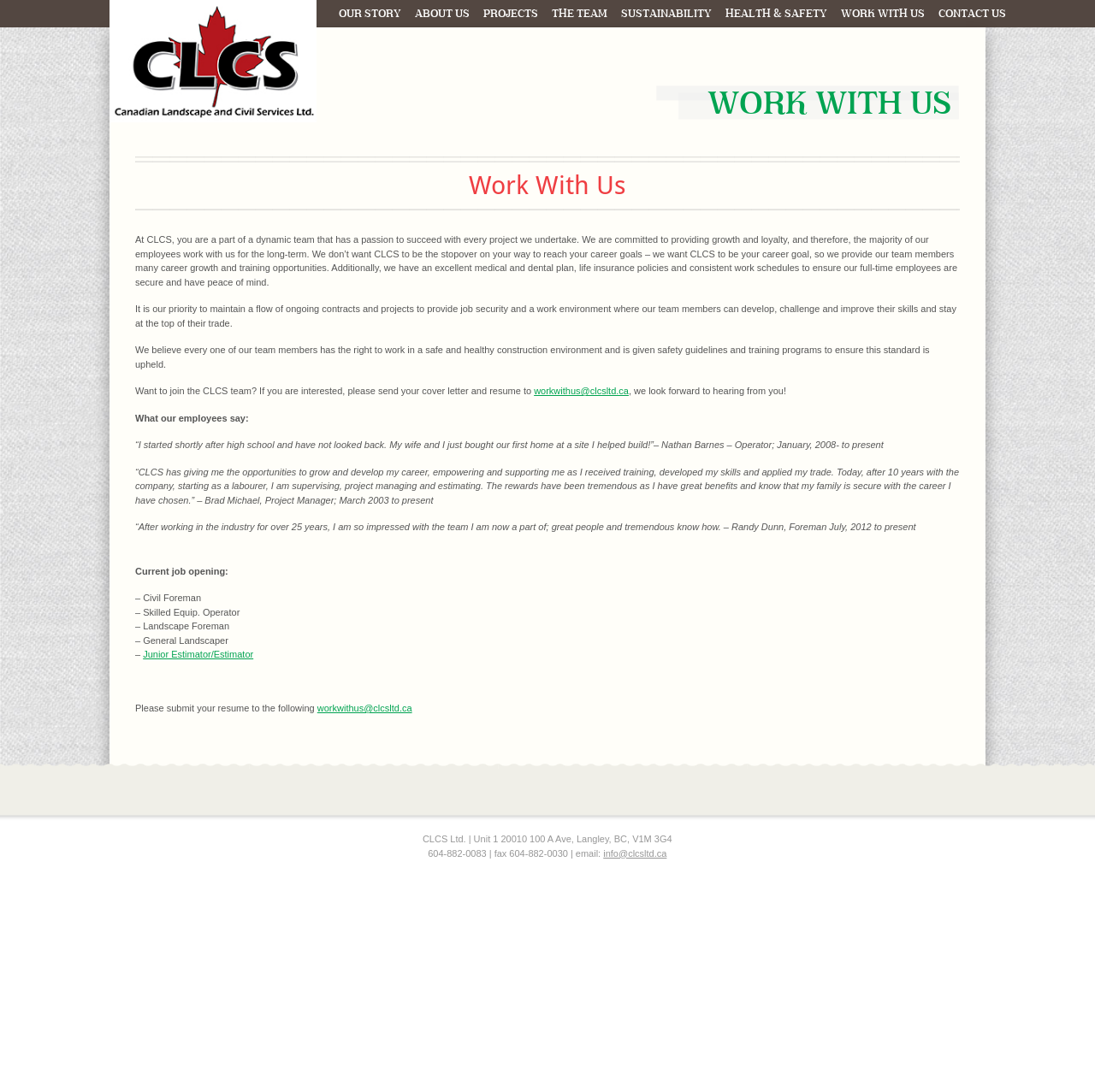What is the location of the company?
Please answer the question with as much detail as possible using the screenshot.

The location is obtained from the StaticText element at the bottom of the webpage which provides the company's address as 'Unit 1 20010 100 A Ave, Langley, BC, V1M 3G4'.